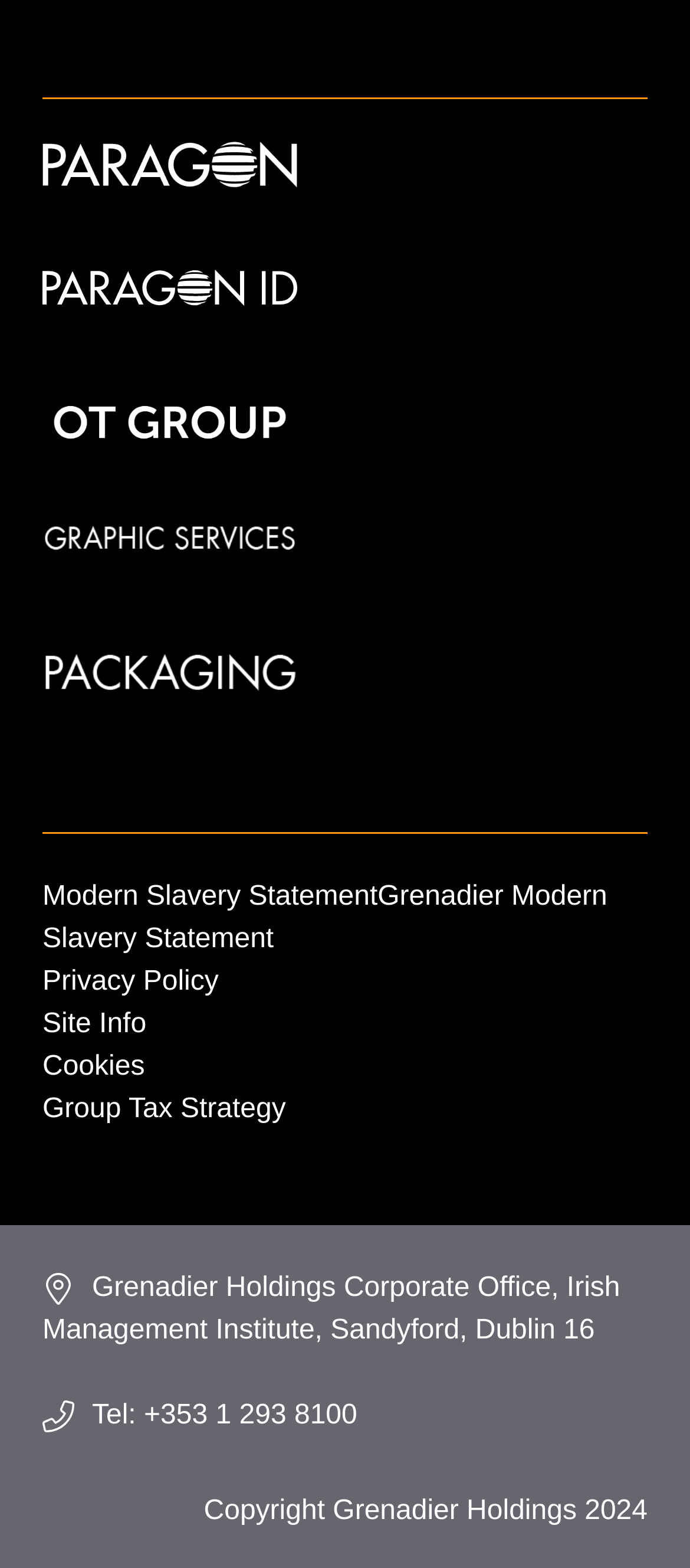Kindly determine the bounding box coordinates of the area that needs to be clicked to fulfill this instruction: "Click Paragon Customer Communications Logo".

[0.062, 0.09, 0.431, 0.171]